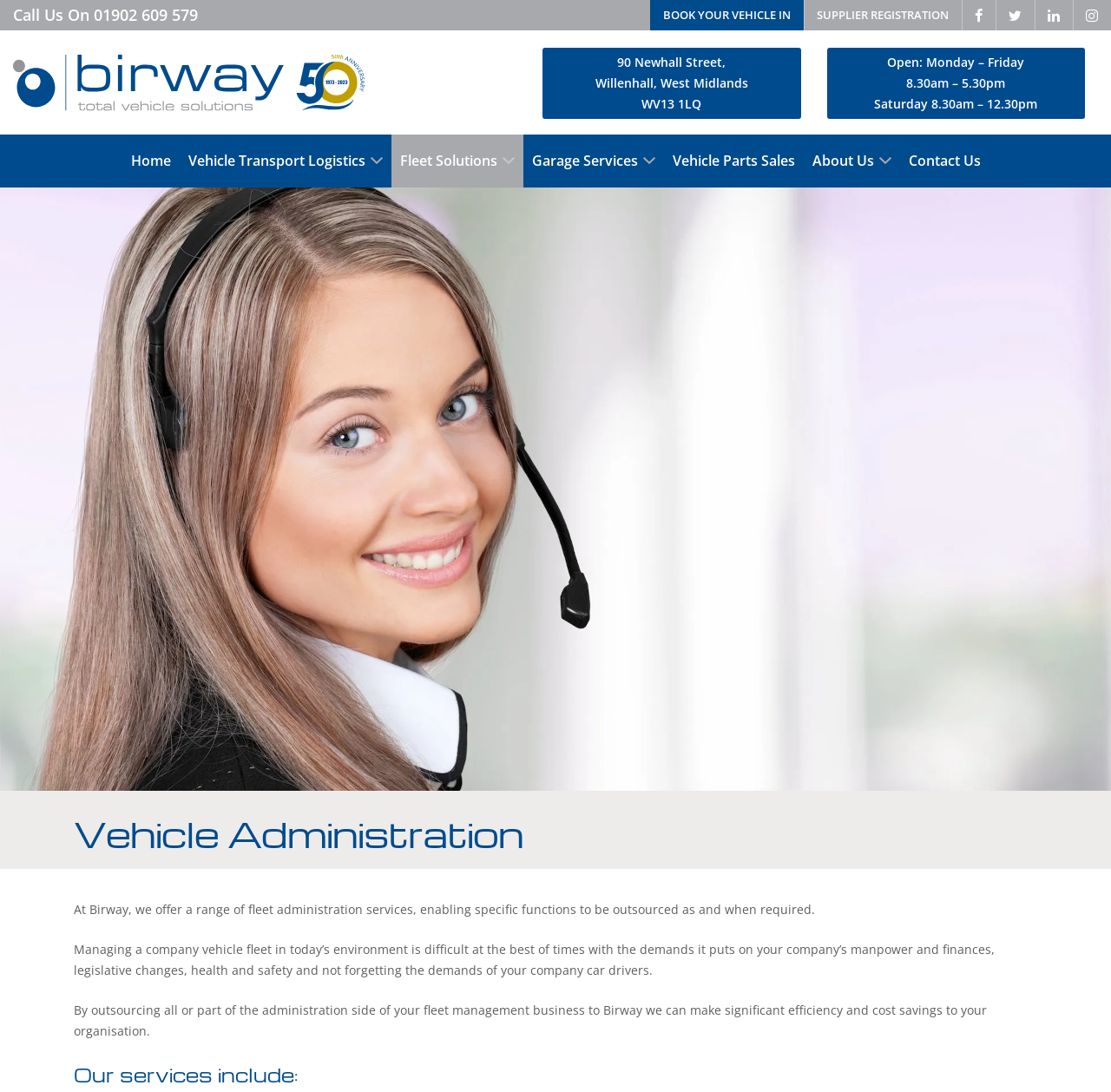What are the opening hours on Saturday?
Please answer the question with as much detail as possible using the screenshot.

I found the Saturday opening hours by looking at the section that displays the garage's information, where it lists the opening hours for each day of the week, and Saturday's hours are '8.30am – 12.30pm'.